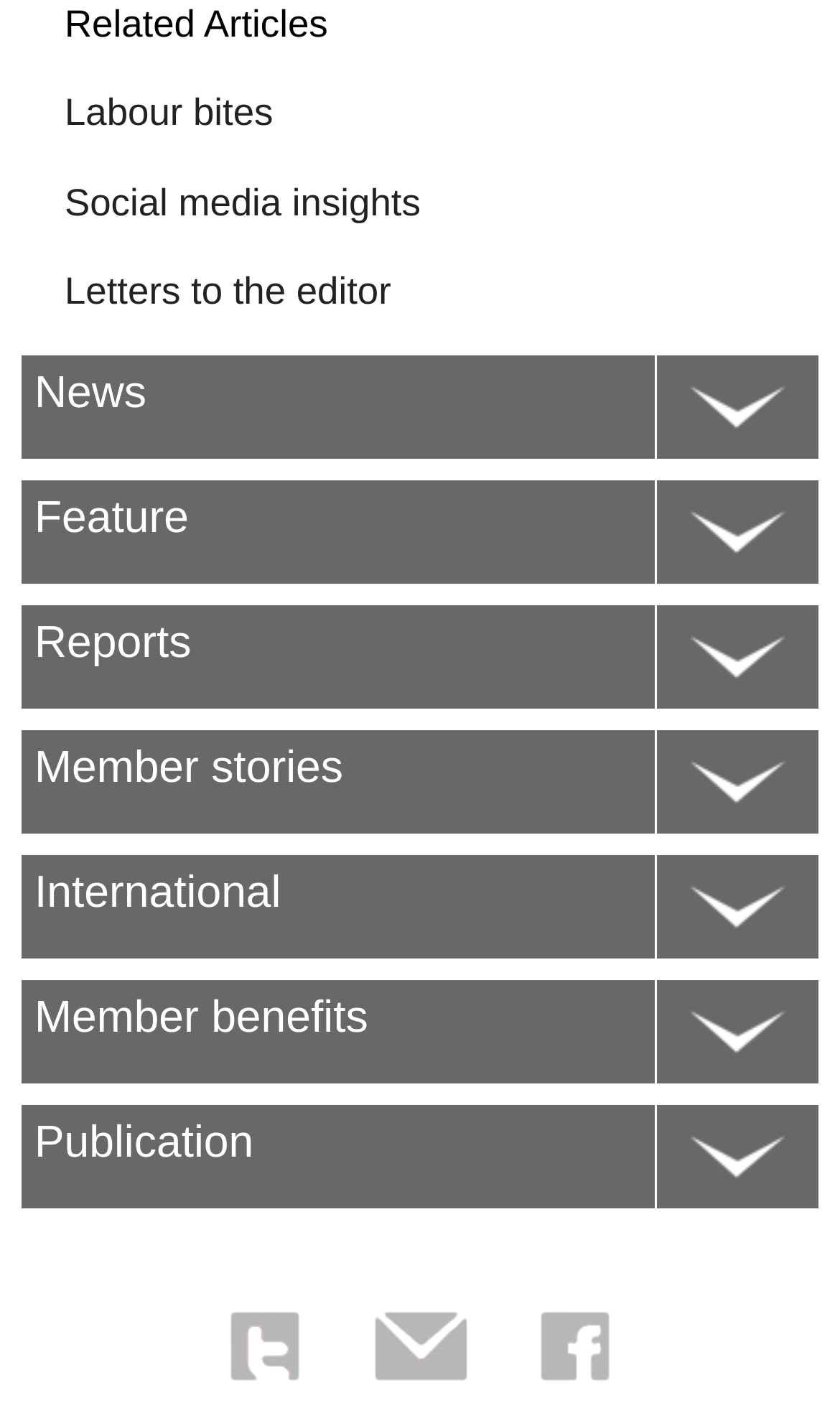How many social media sharing options are available?
Please give a detailed and elaborate answer to the question based on the image.

The social media sharing options can be found at the bottom of the webpage. There are three image elements with the descriptions 'Share To Twitter', 'Share By Email', and 'Share To Facebook', which indicate the available social media sharing options.